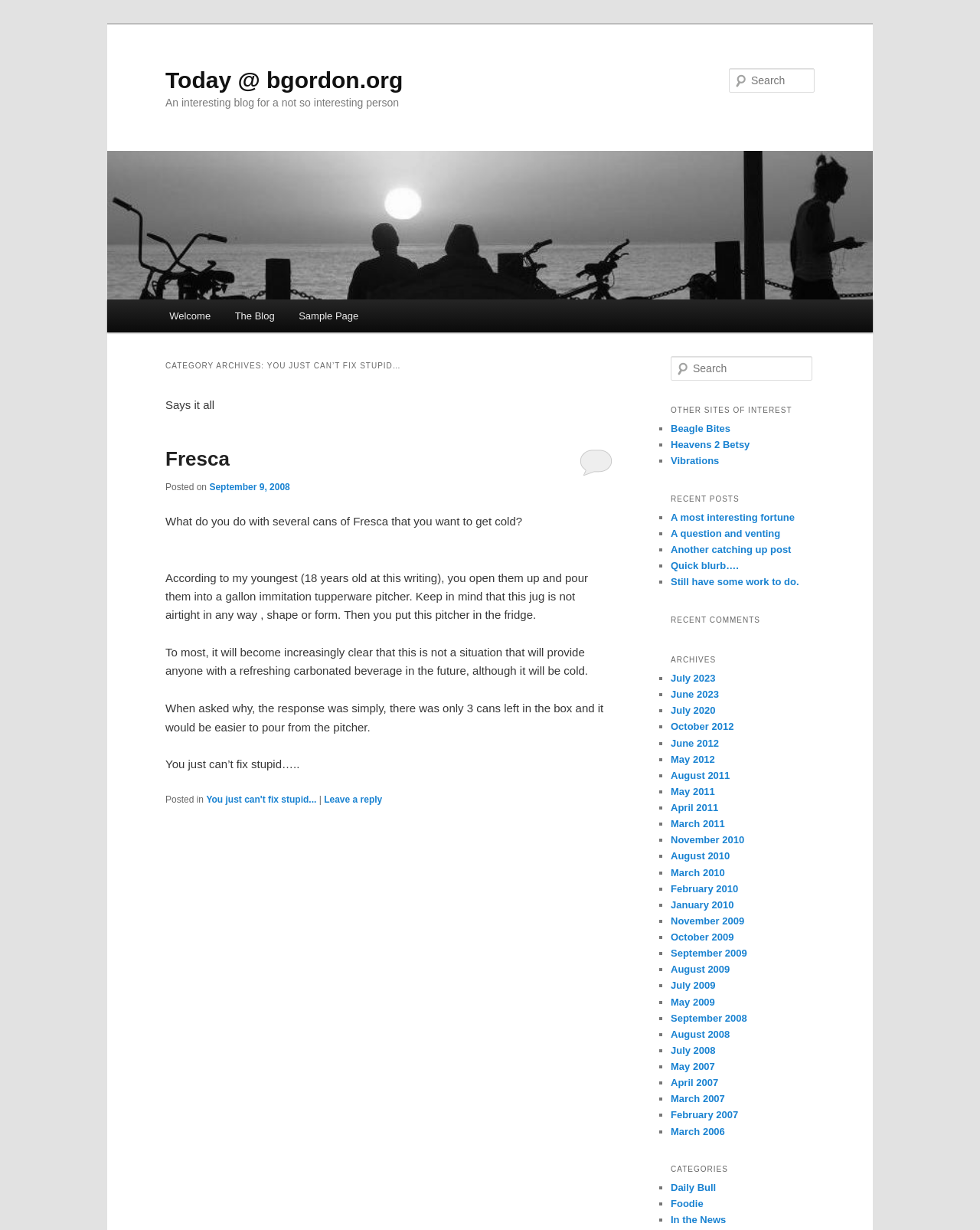Using the elements shown in the image, answer the question comprehensively: What is the purpose of the search box?

The purpose of the search box can be inferred from its location and label. The search box is located at the top of the webpage and has a label 'Search', indicating that it is used to search the blog for specific content.